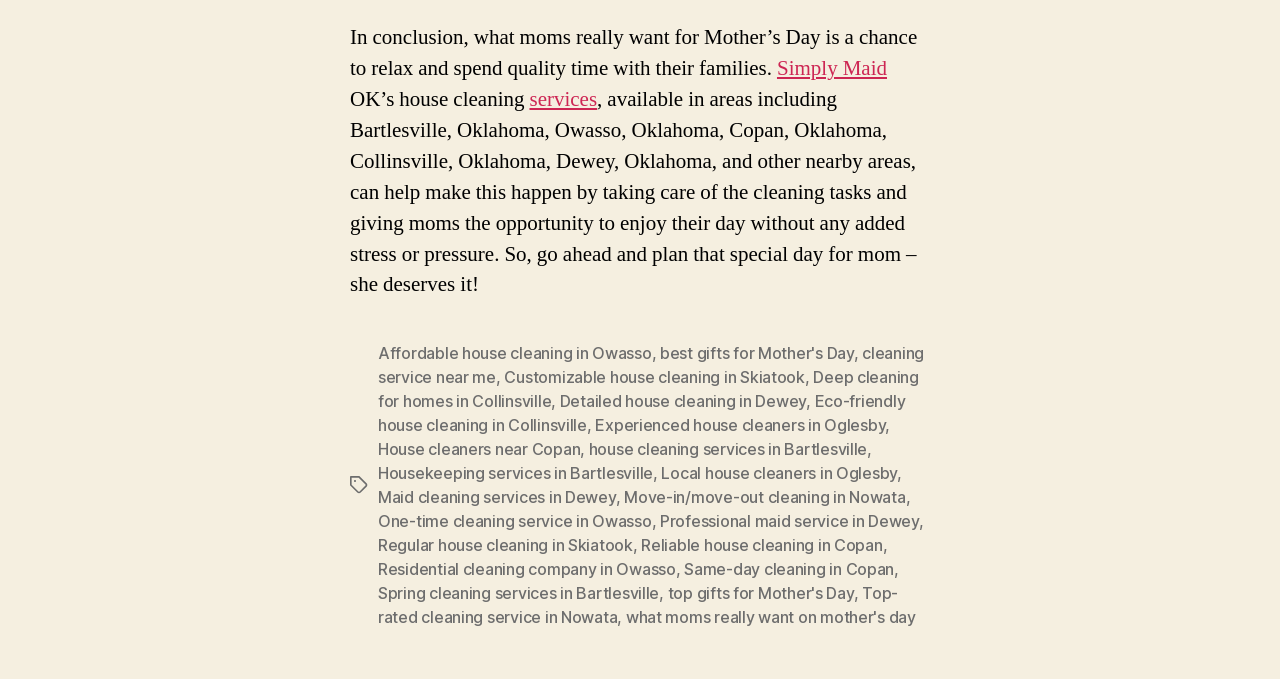What is the purpose of the webpage?
Use the information from the screenshot to give a comprehensive response to the question.

The webpage appears to be promoting house cleaning services, particularly in the context of Mother's Day. It highlights the benefits of using a house cleaning service to give moms a break on this special day, and provides links to various cleaning services in different areas.